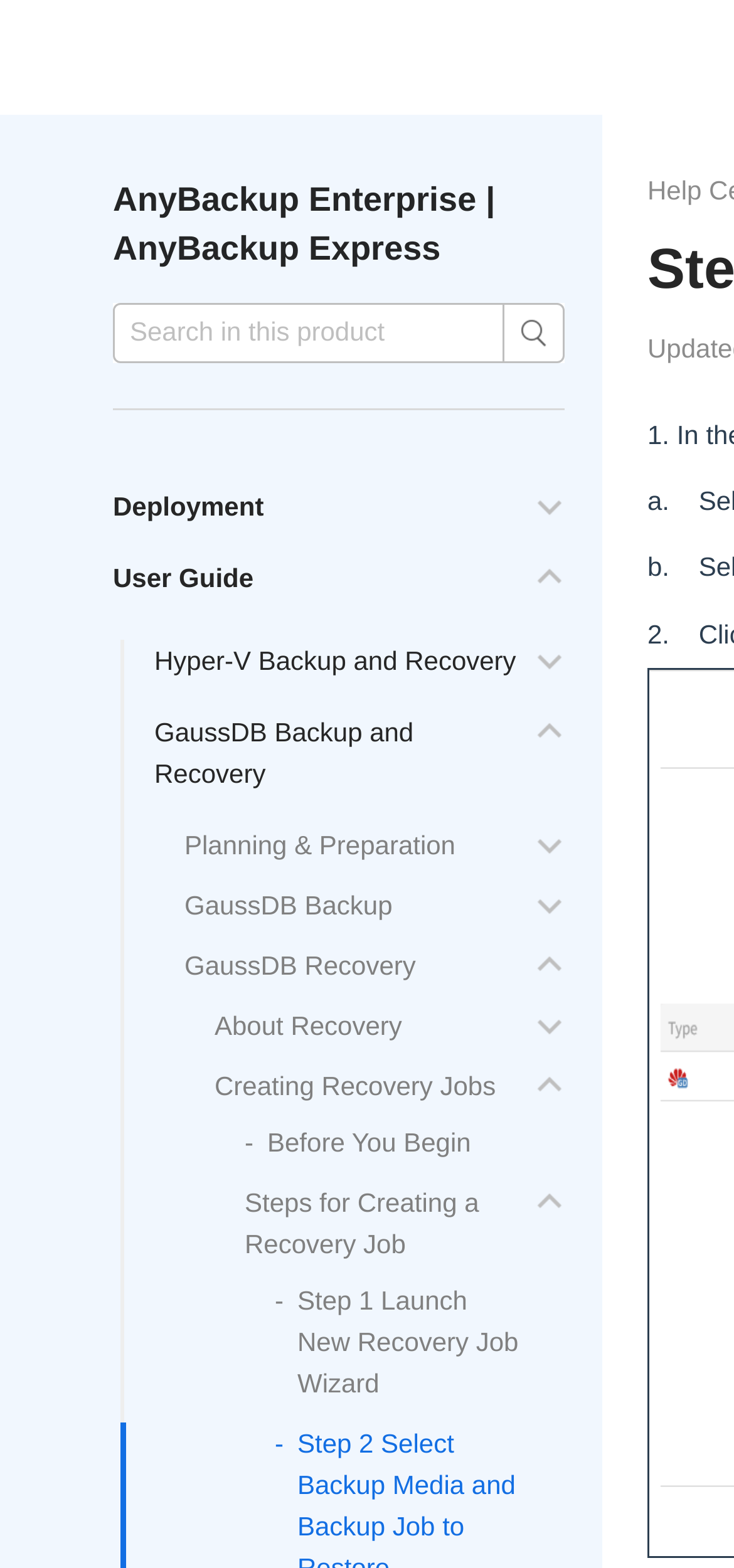How many types of backup and recovery are mentioned?
Give a single word or phrase answer based on the content of the image.

2